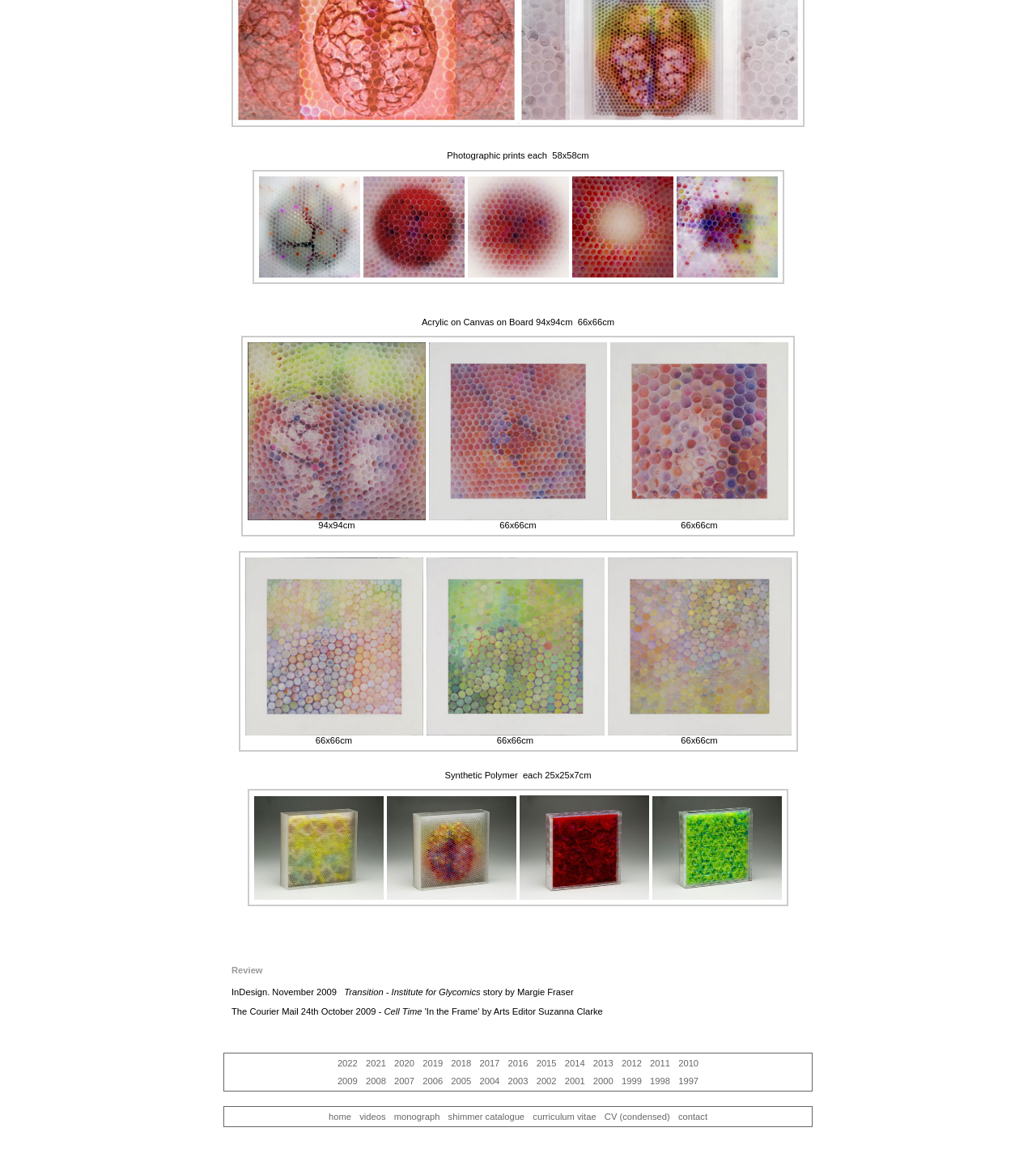Using details from the image, please answer the following question comprehensively:
How many images are in the first table?

The first table has 5 images, which are contained in the LayoutTableCell elements with IDs 152, 153, 154, 155, and 156.